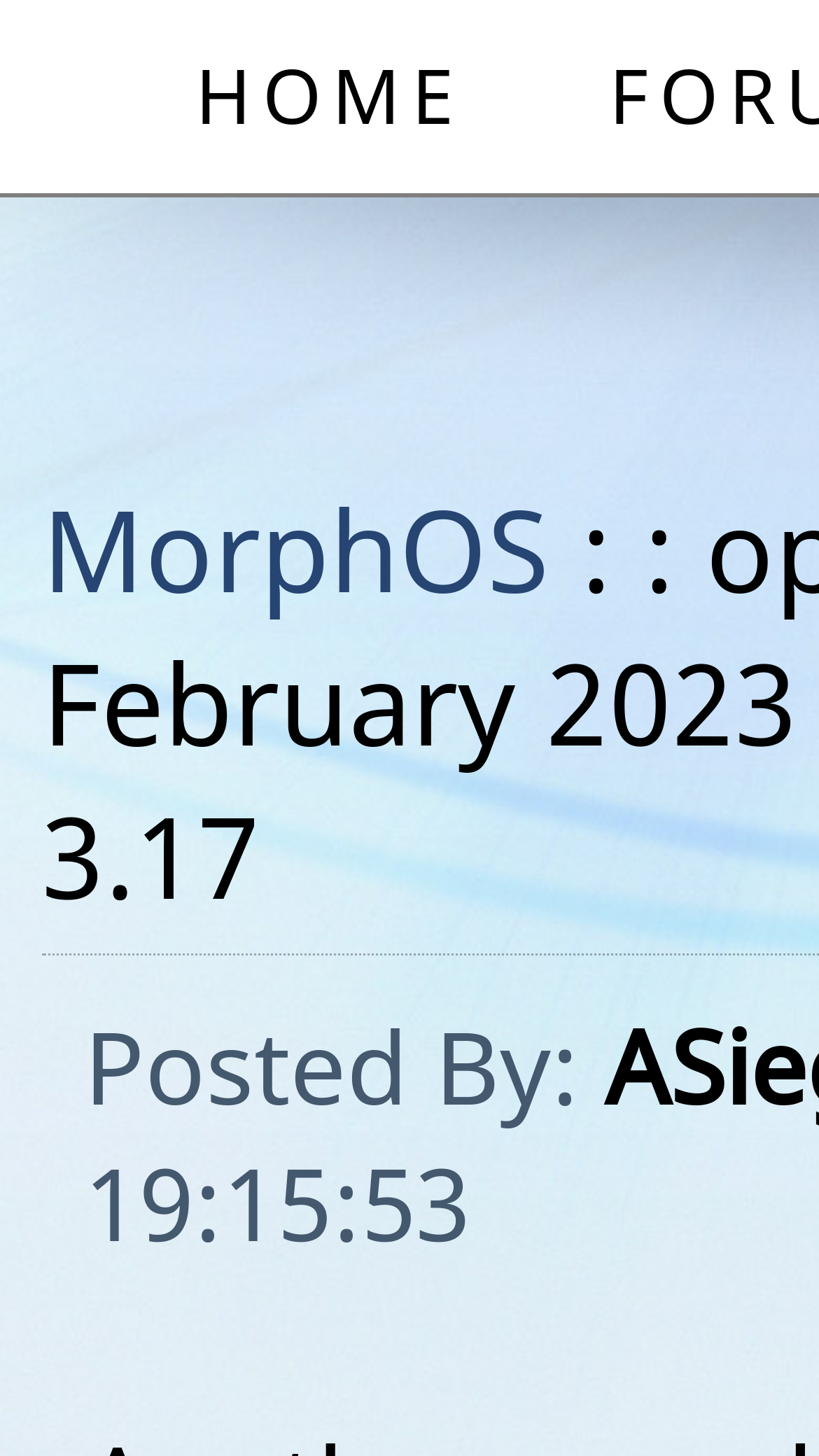Find the bounding box coordinates corresponding to the UI element with the description: "Home". The coordinates should be formatted as [left, top, right, bottom], with values as floats between 0 and 1.

[0.238, 0.03, 0.567, 0.101]